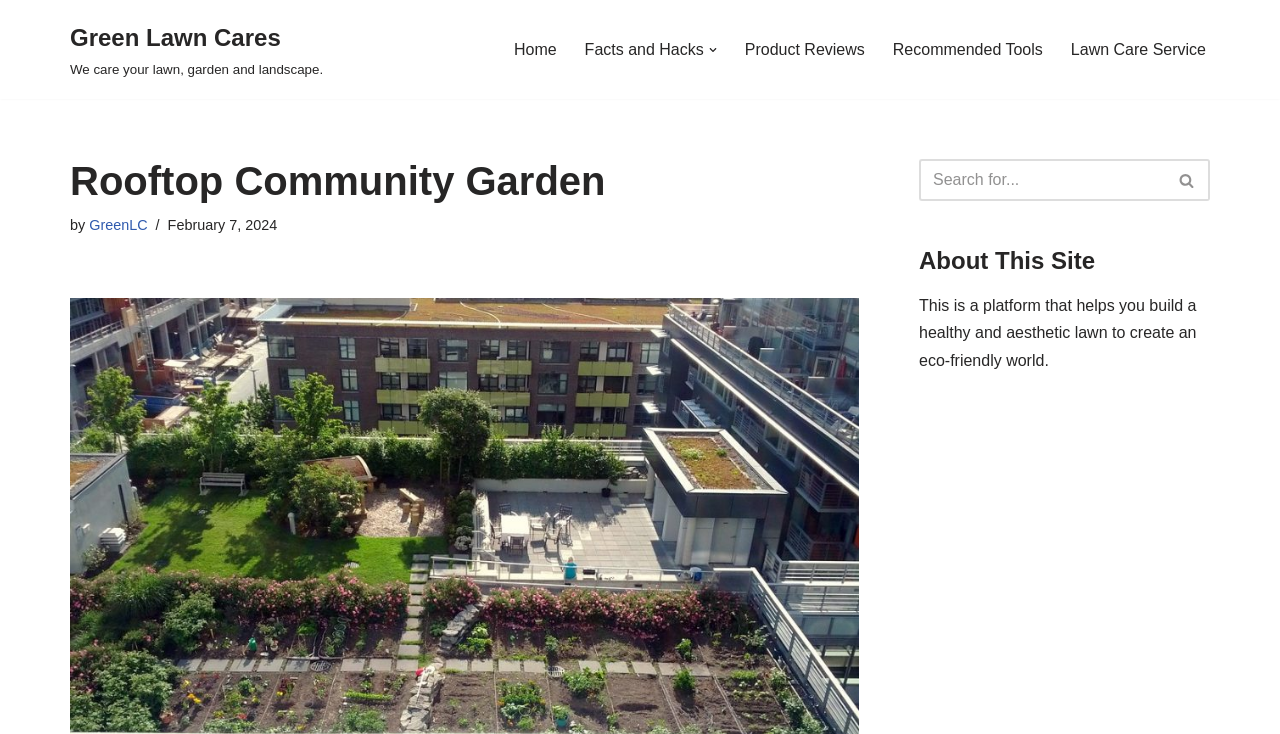Utilize the details in the image to give a detailed response to the question: Is there a search function on this website?

The search function can be found in the complementary element which is located at the top right of the webpage. Inside this element, there is a search box and a search button, which indicates that the website has a search function.